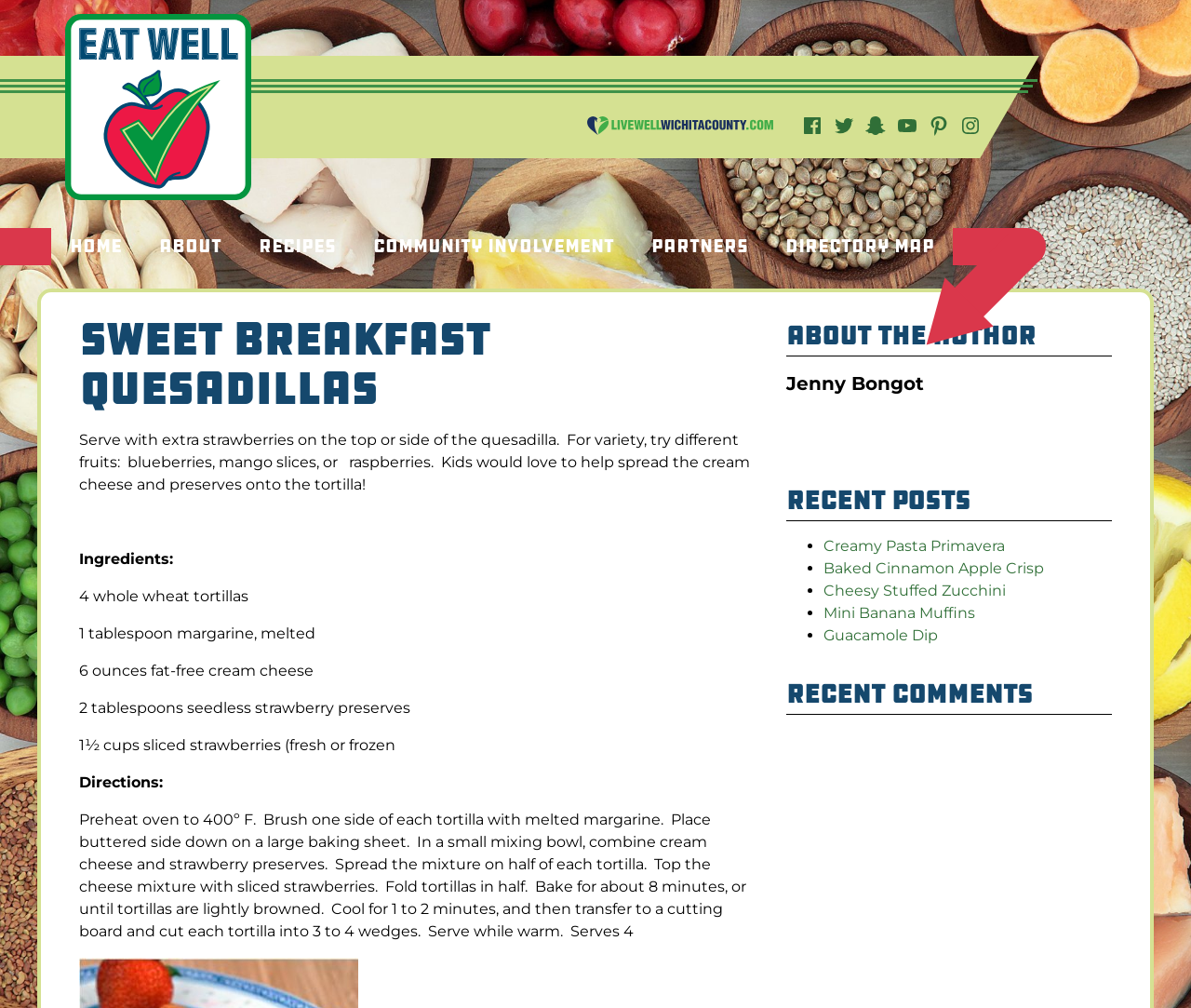Please find the bounding box coordinates of the clickable region needed to complete the following instruction: "Click the 'Jenny Bongot' link". The bounding box coordinates must consist of four float numbers between 0 and 1, i.e., [left, top, right, bottom].

[0.66, 0.367, 0.934, 0.394]